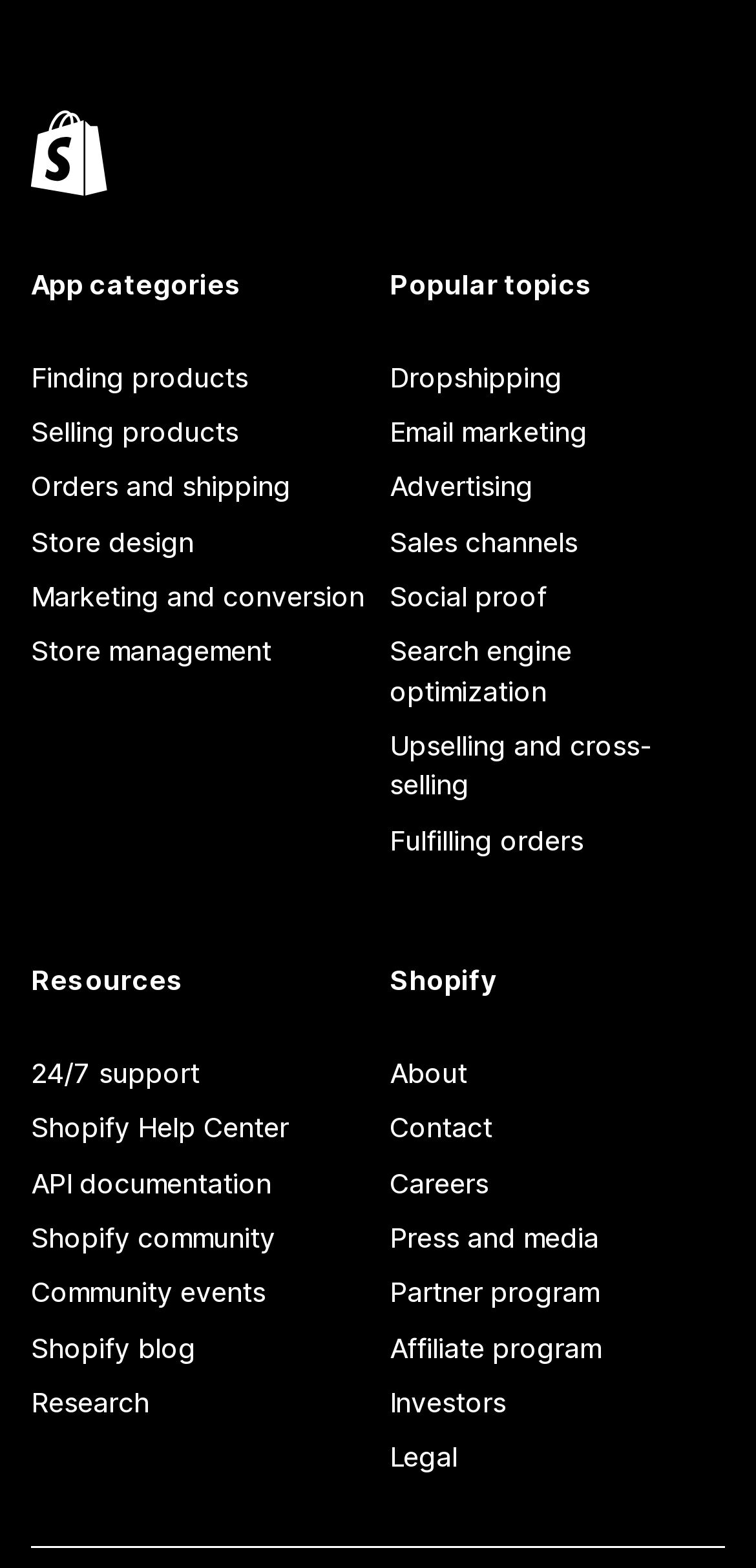Determine the bounding box of the UI component based on this description: "Investors". The bounding box coordinates should be four float values between 0 and 1, i.e., [left, top, right, bottom].

[0.515, 0.877, 0.959, 0.912]